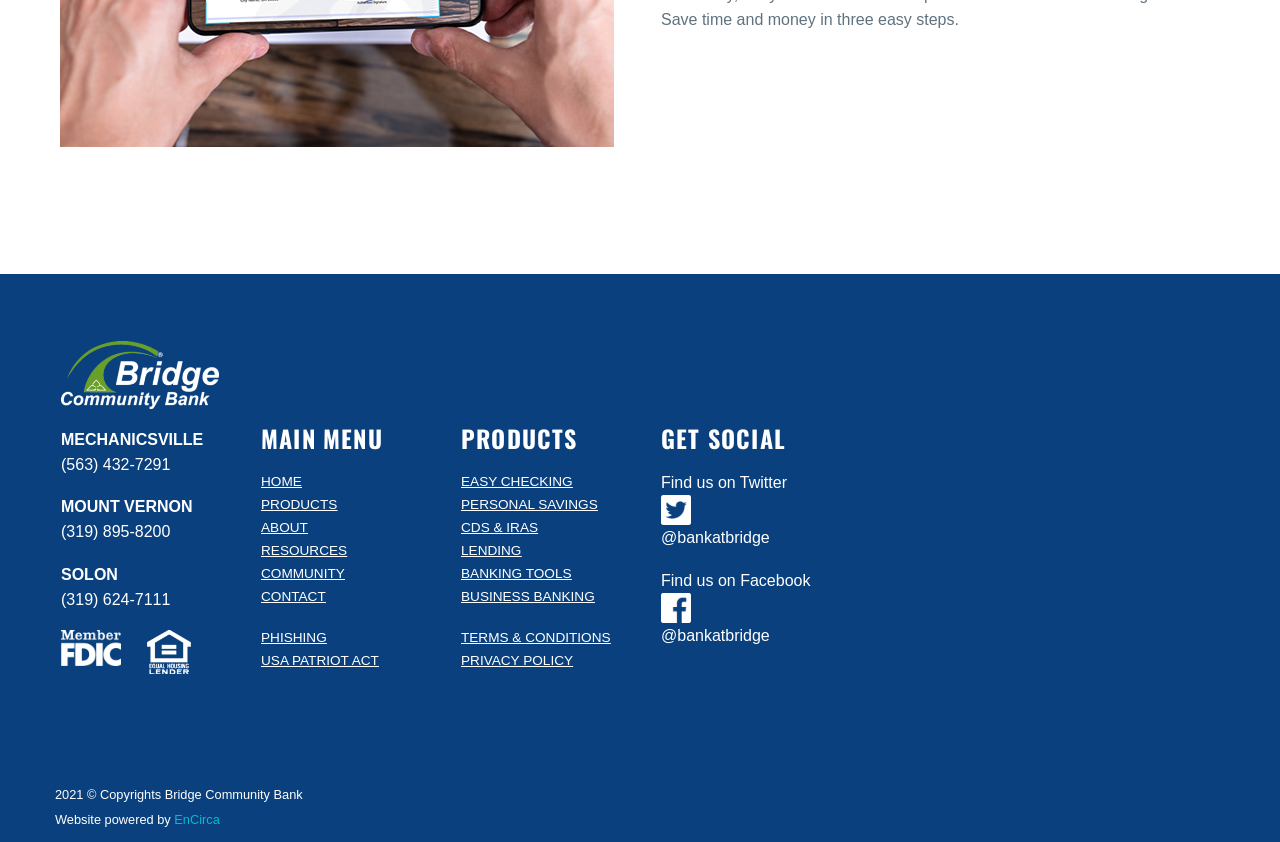What is the last item in the main menu?
Provide a detailed answer to the question, using the image to inform your response.

I looked at the main menu on the webpage and found that the last item is 'PHISHING'.